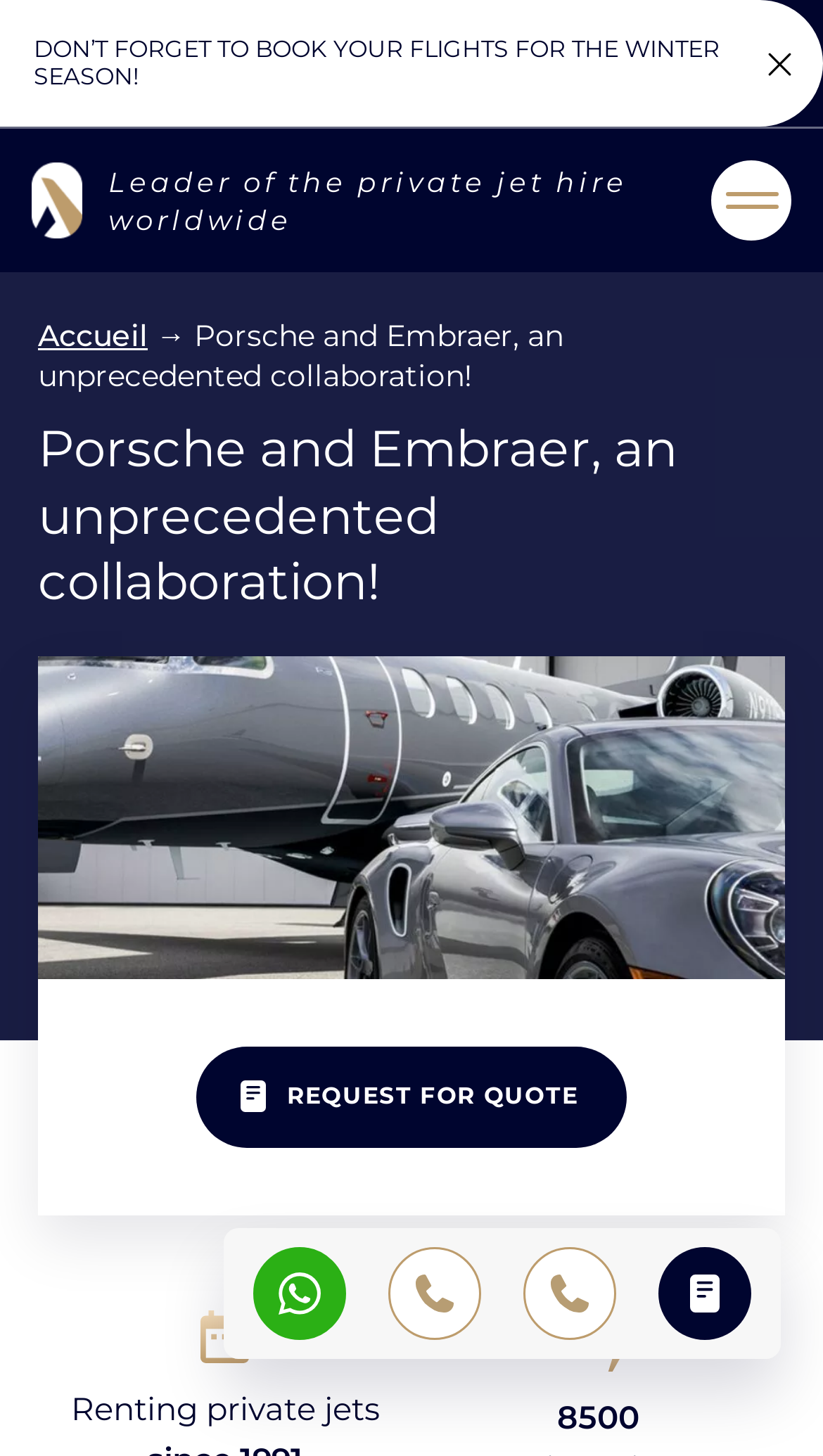Please provide the main heading of the webpage content.

Porsche and Embraer, an unprecedented collaboration!